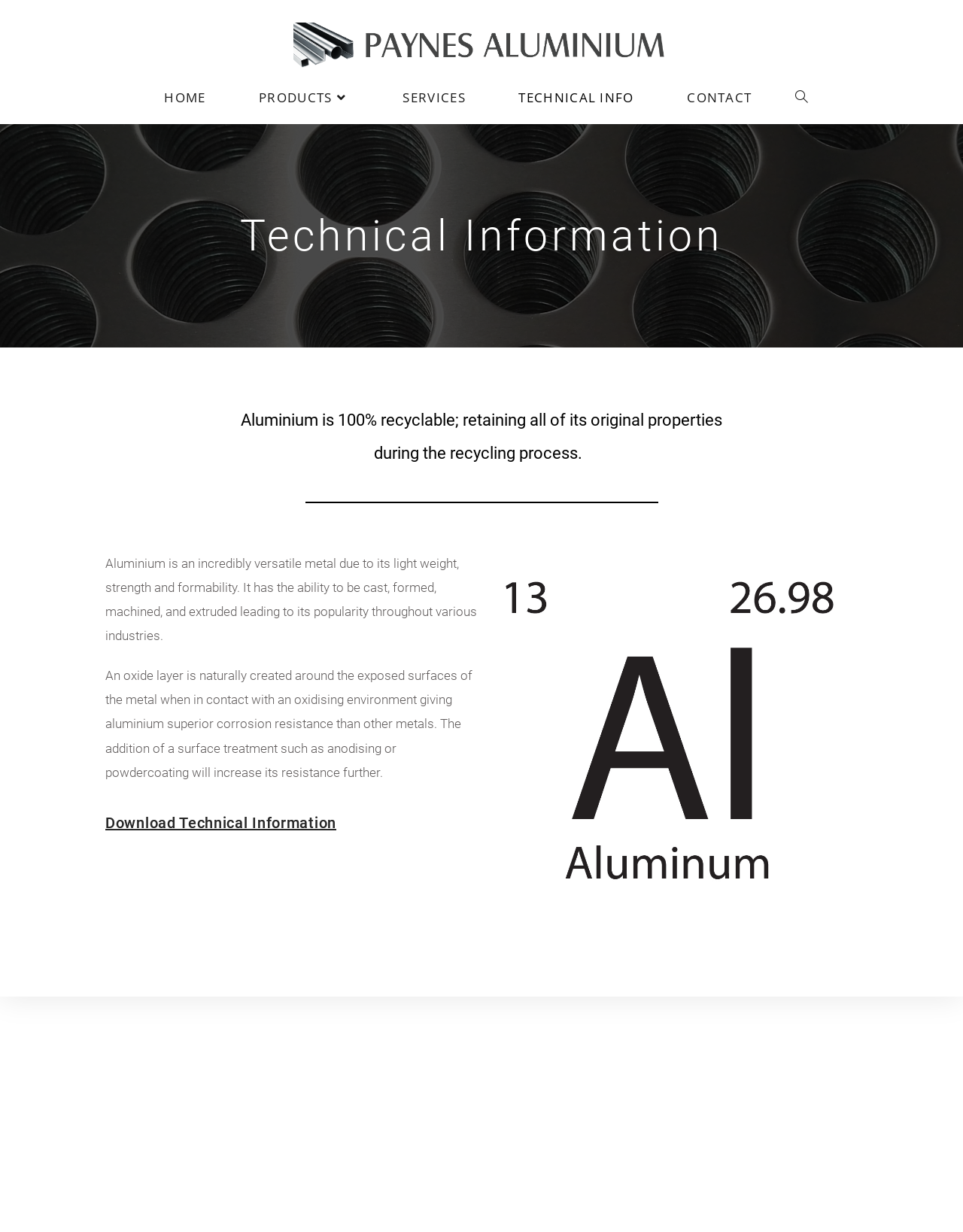Could you indicate the bounding box coordinates of the region to click in order to complete this instruction: "Send an email to Geoff".

[0.241, 0.686, 0.343, 0.695]